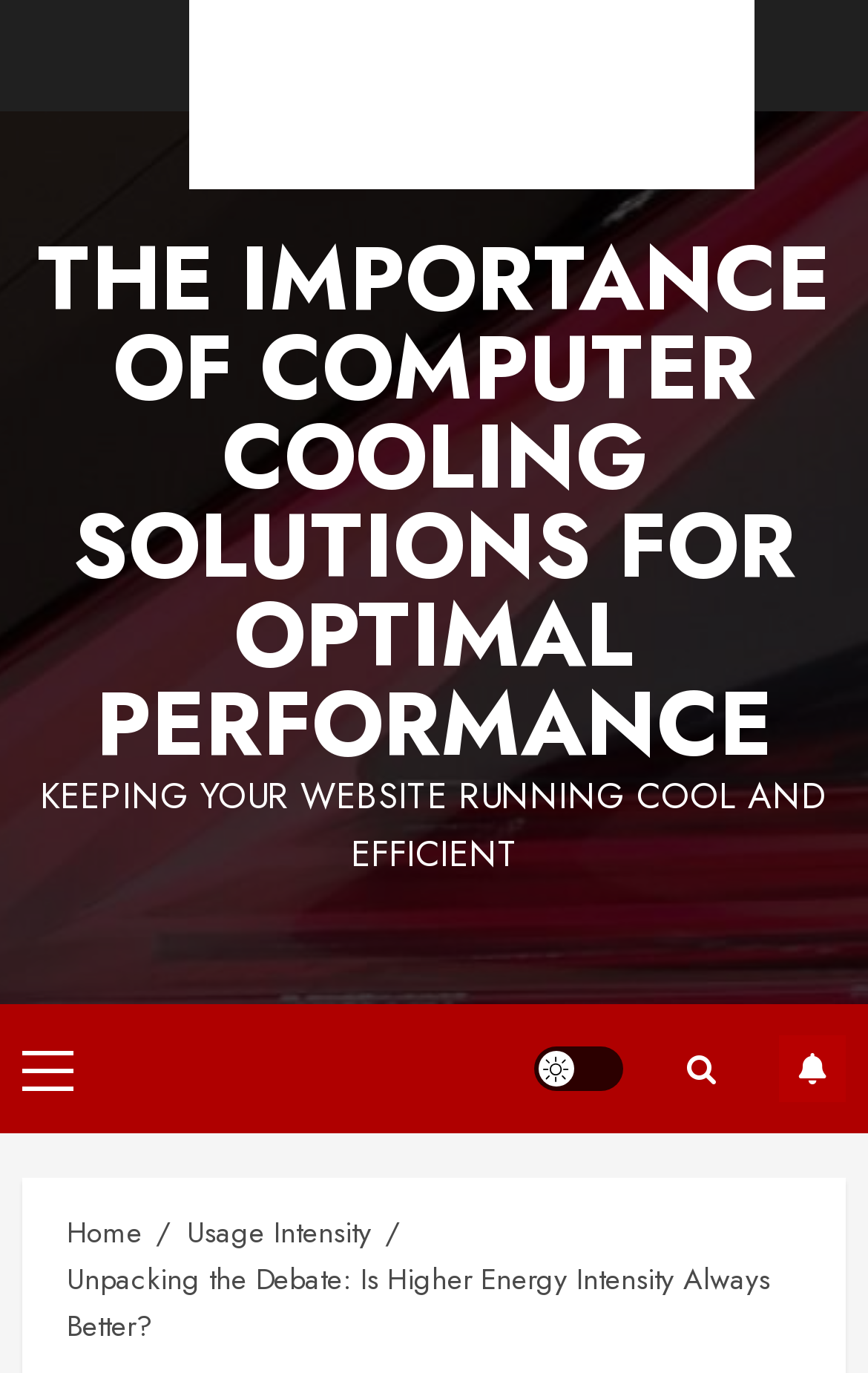What is the date mentioned on the webpage?
Provide a well-explained and detailed answer to the question.

I found the date 'June 13, 2024' on the webpage, which is located at the top section of the page, indicating the publication date of the article.